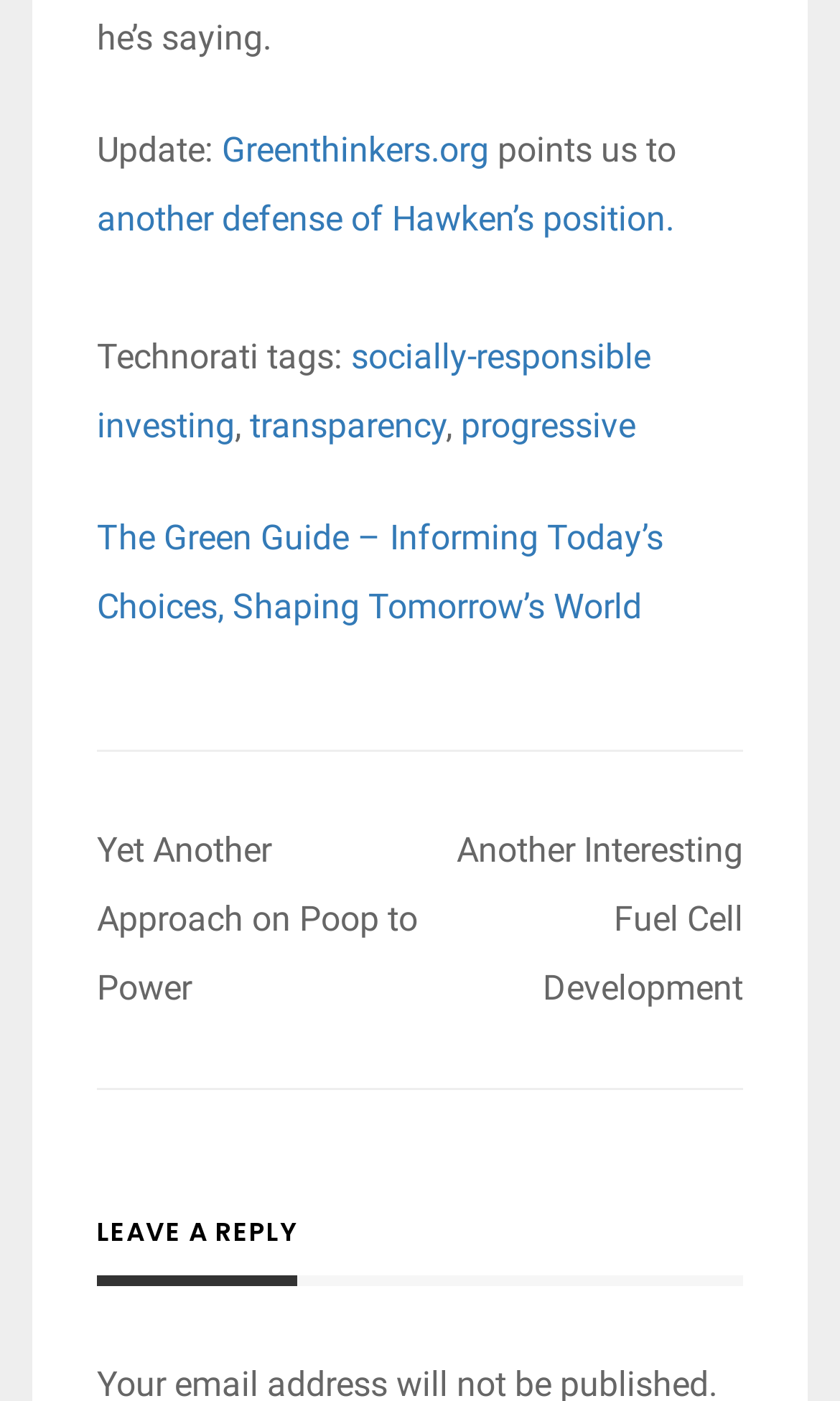Identify the bounding box coordinates necessary to click and complete the given instruction: "read another defense of Hawken’s position".

[0.115, 0.141, 0.803, 0.171]